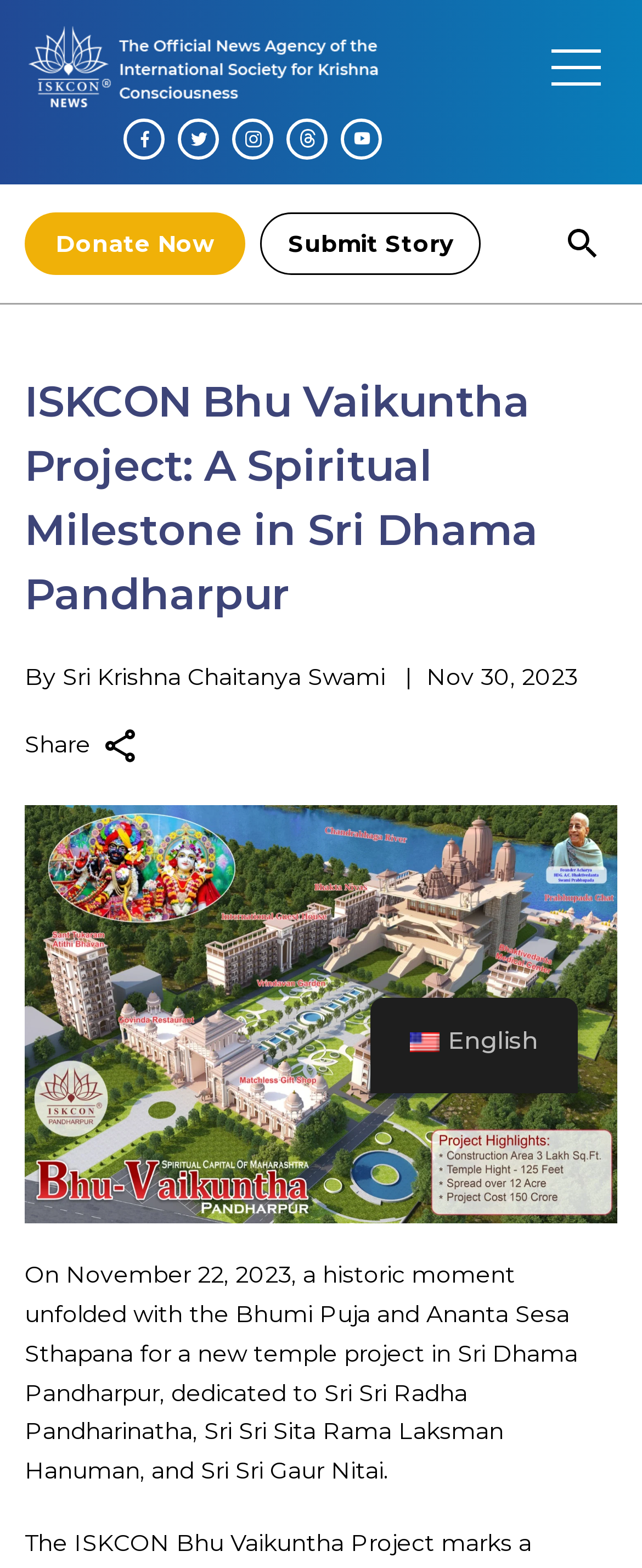Please identify the bounding box coordinates of the element that needs to be clicked to execute the following command: "Submit a story". Provide the bounding box using four float numbers between 0 and 1, formatted as [left, top, right, bottom].

[0.405, 0.135, 0.749, 0.175]